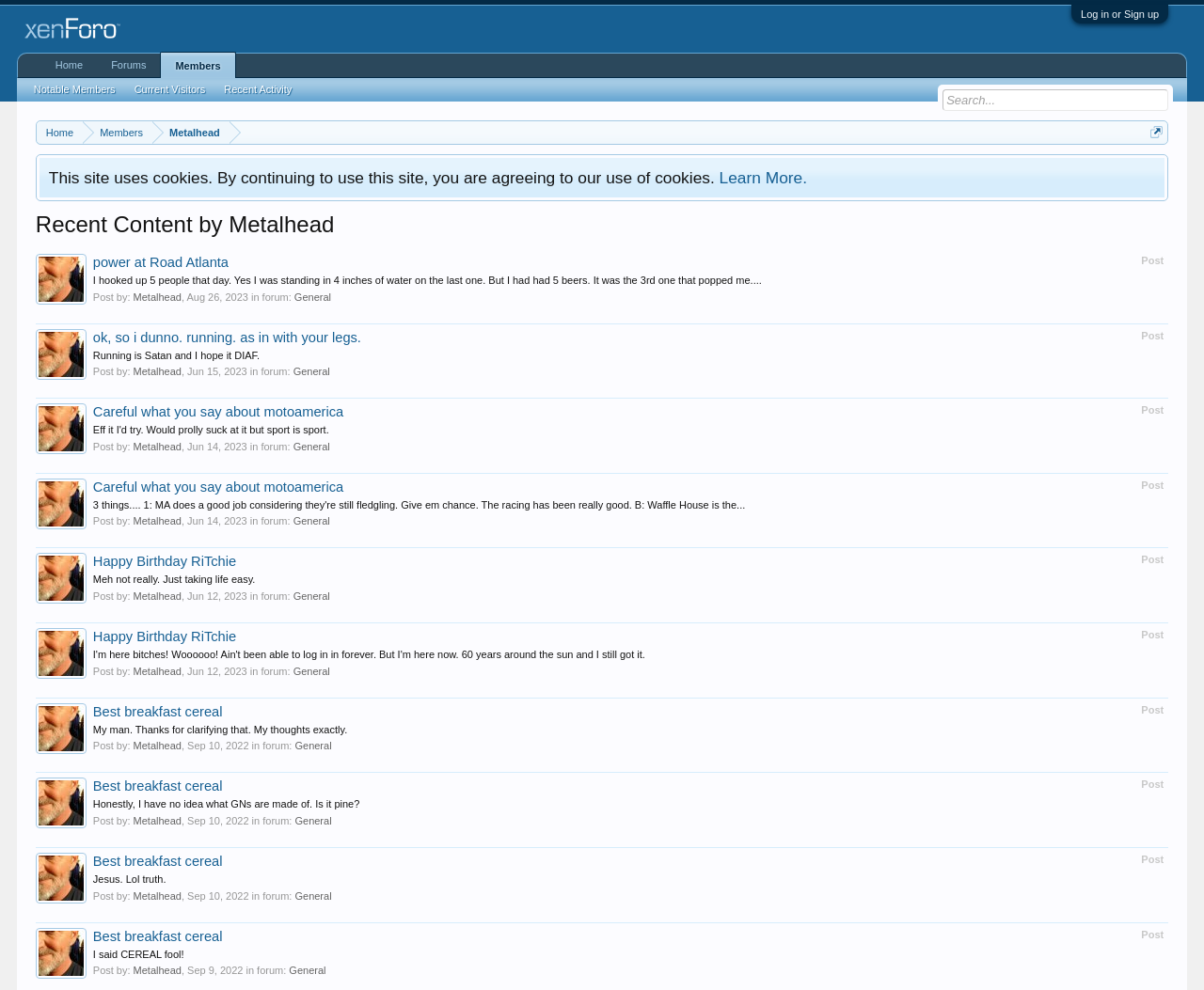Pinpoint the bounding box coordinates of the clickable element to carry out the following instruction: "View Metalhead's profile."

[0.127, 0.123, 0.19, 0.146]